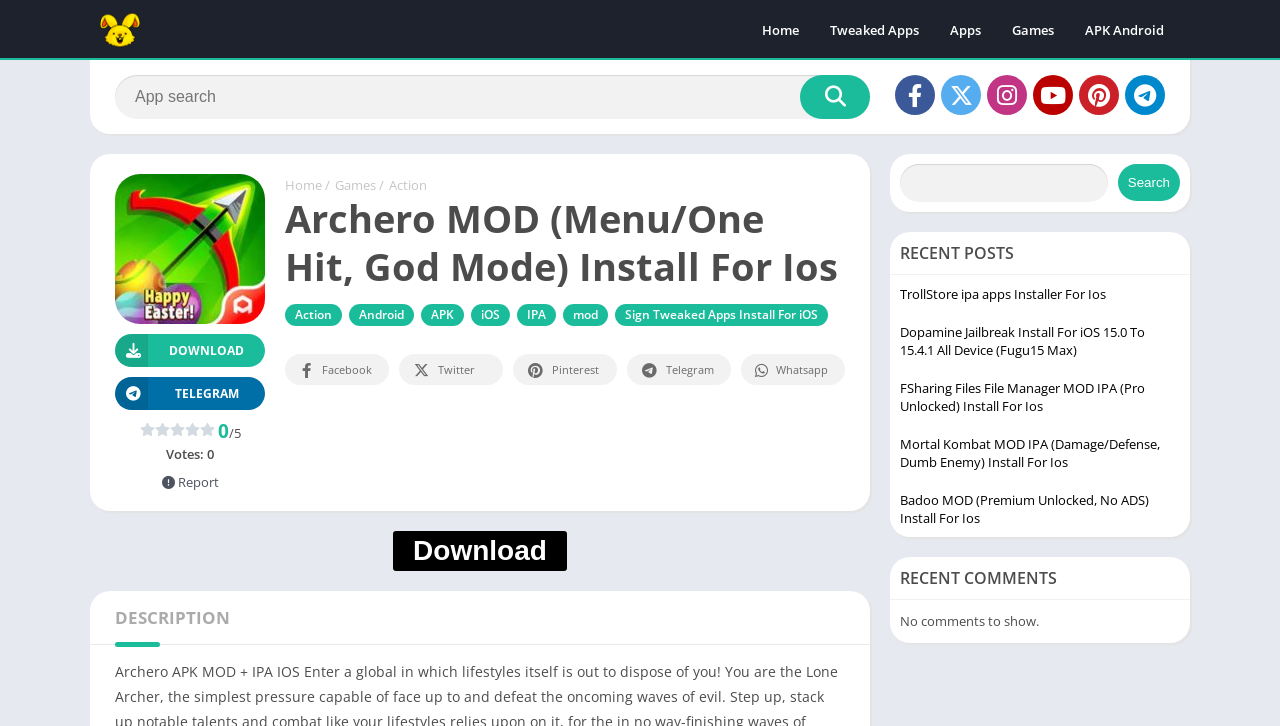What is the rating system used on the website?
Using the screenshot, give a one-word or short phrase answer.

Votes